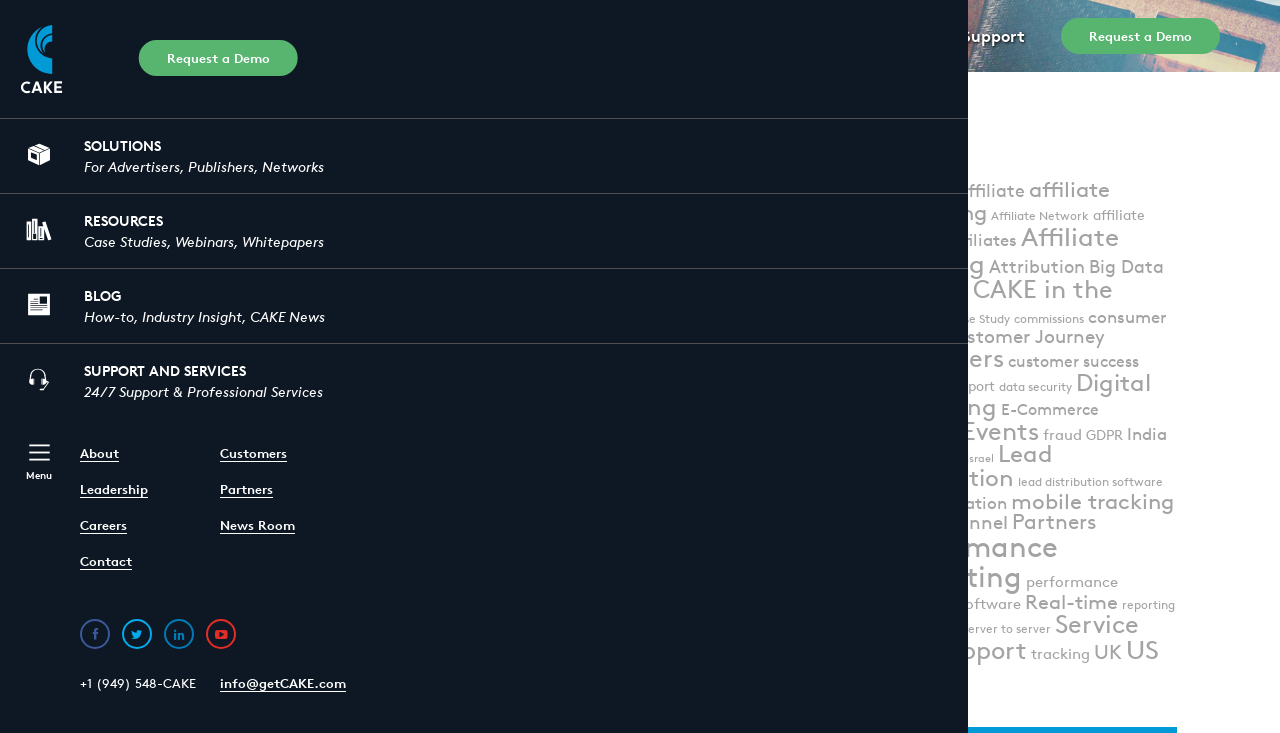Look at the image and give a detailed response to the following question: What is the company name mentioned in the webpage?

I found the company name by looking at the link 'CAKE' in the top navigation bar and also in the header section of the webpage.